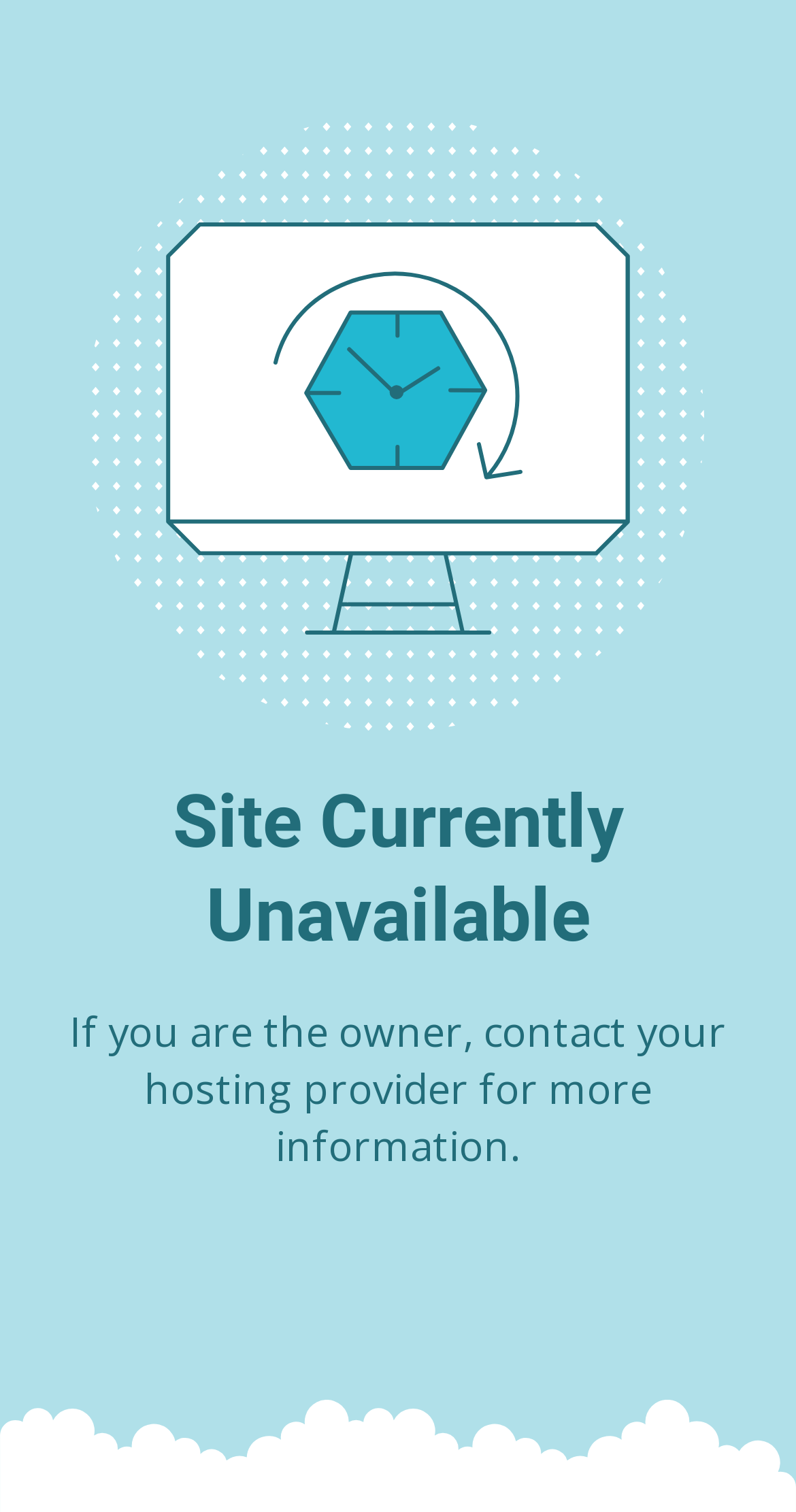Please determine the primary heading and provide its text.

Site Currently Unavailable